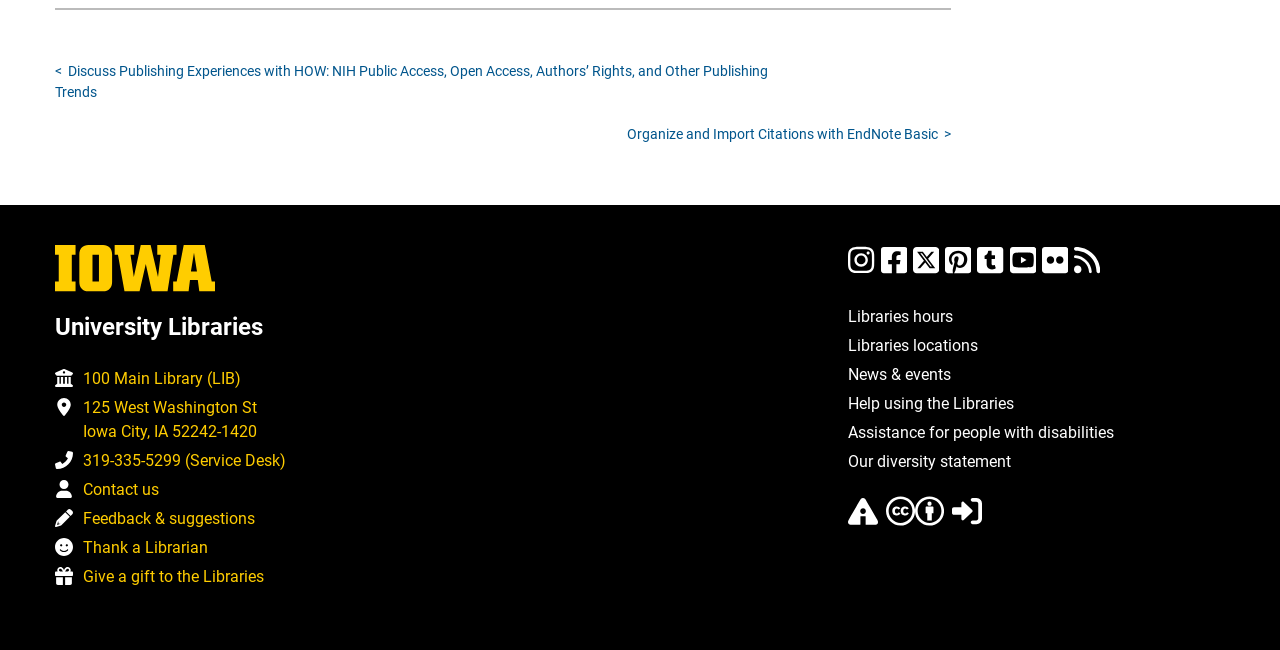Determine the bounding box coordinates of the clickable element to achieve the following action: 'Click on 'Home''. Provide the coordinates as four float values between 0 and 1, formatted as [left, top, right, bottom].

None